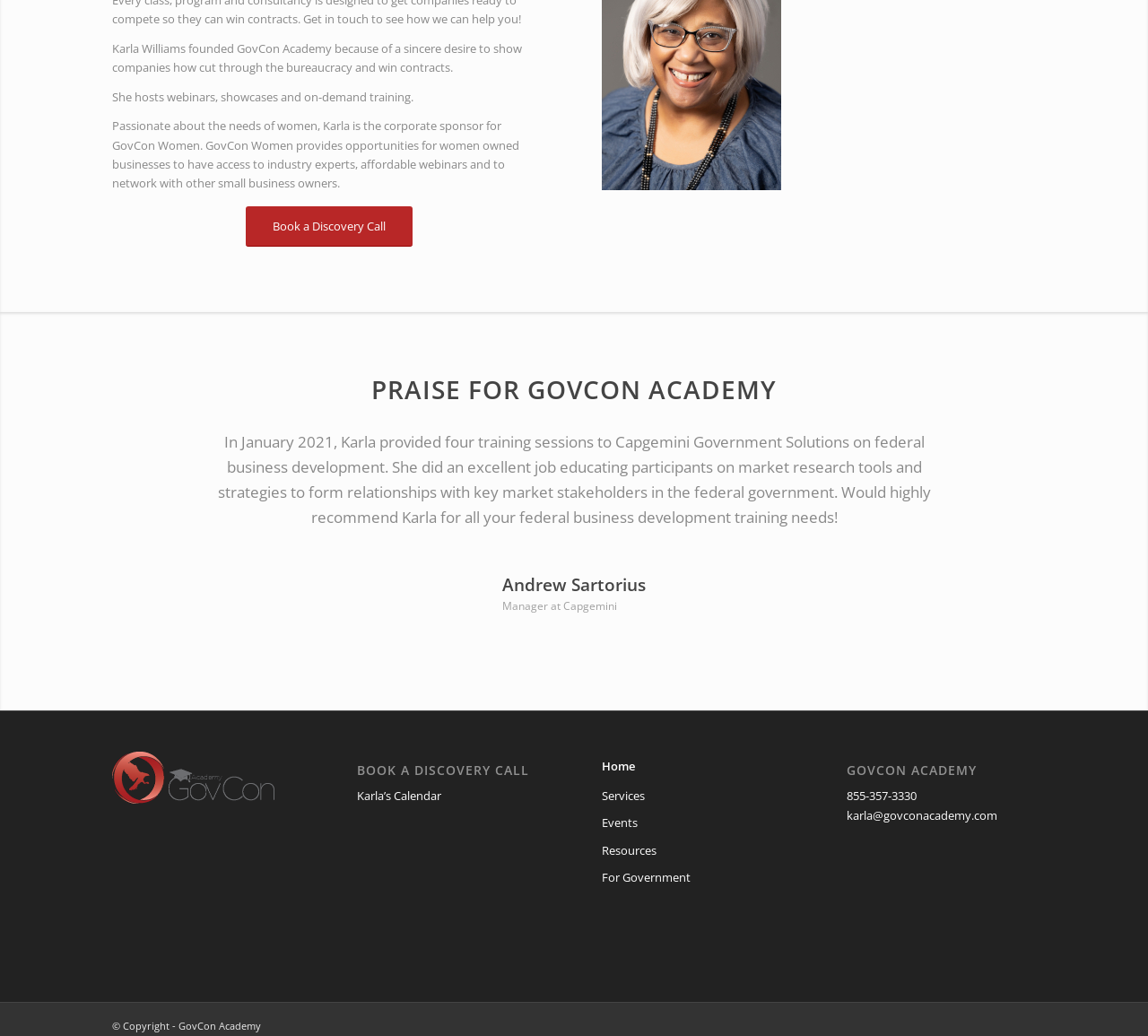Identify the bounding box coordinates for the UI element mentioned here: "855-357-3330". Provide the coordinates as four float values between 0 and 1, i.e., [left, top, right, bottom].

[0.737, 0.905, 0.798, 0.921]